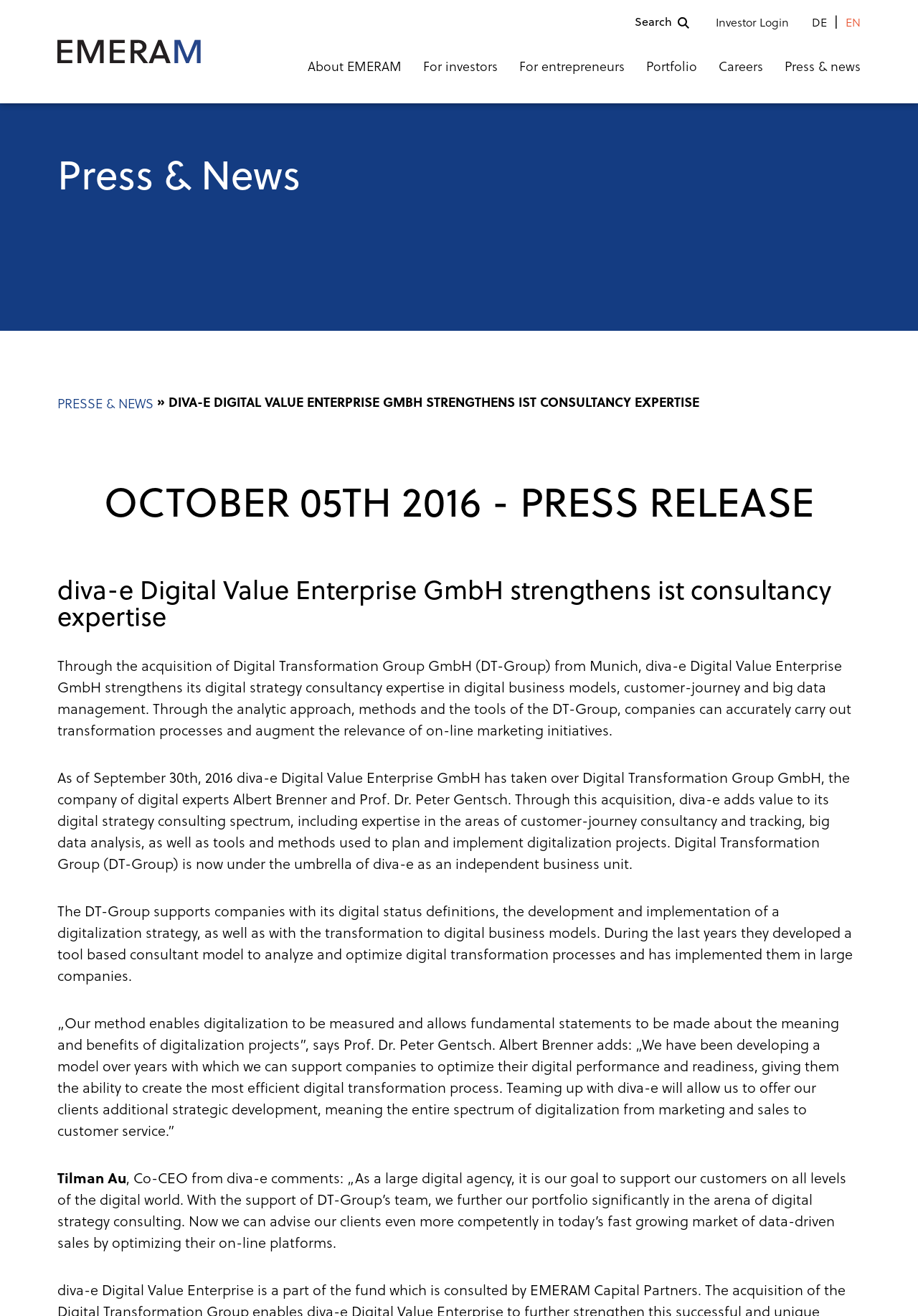Can you find the bounding box coordinates for the UI element given this description: "About EMERAM"? Provide the coordinates as four float numbers between 0 and 1: [left, top, right, bottom].

[0.335, 0.044, 0.438, 0.061]